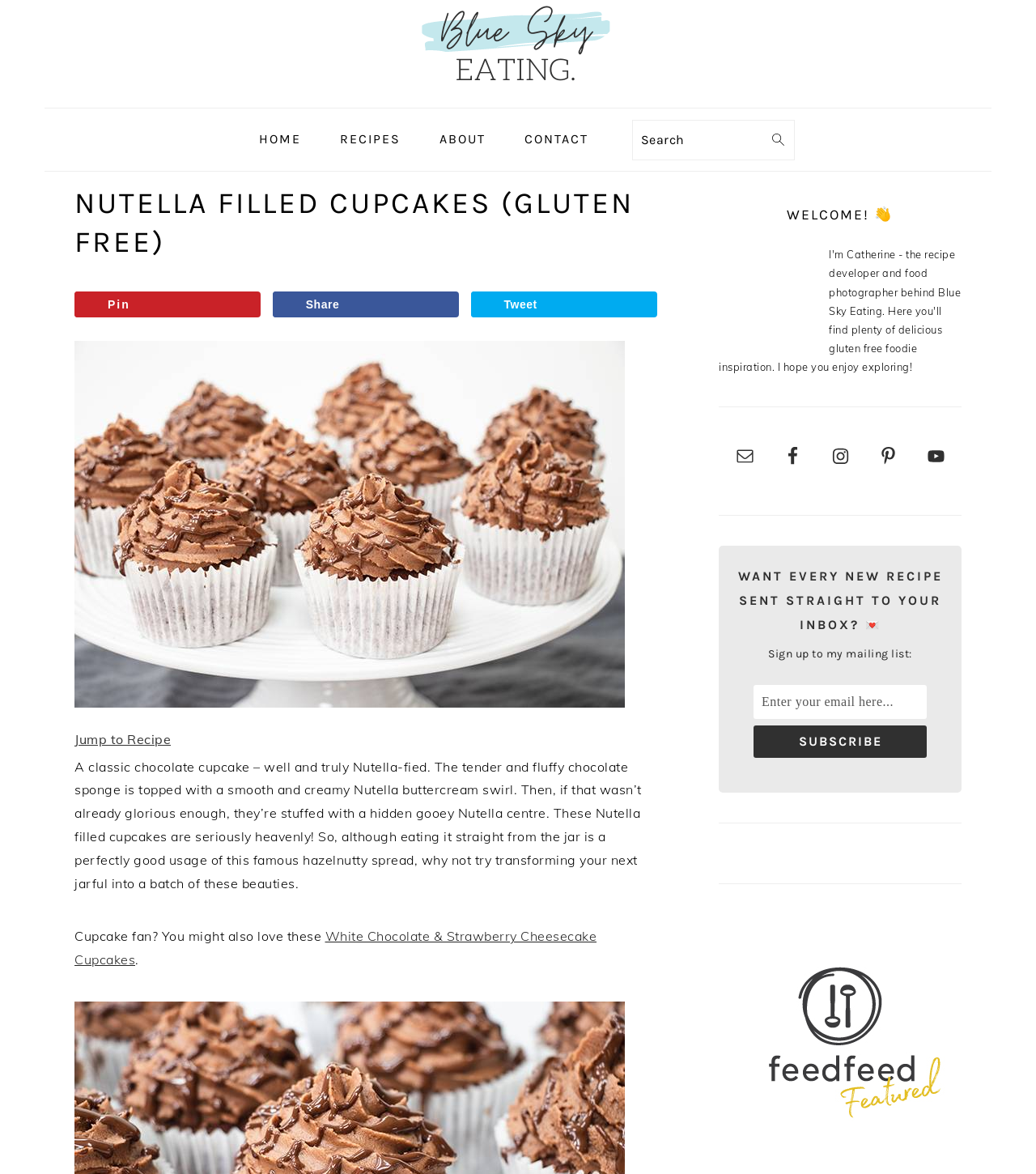Generate the text content of the main headline of the webpage.

NUTELLA FILLED CUPCAKES (GLUTEN FREE)